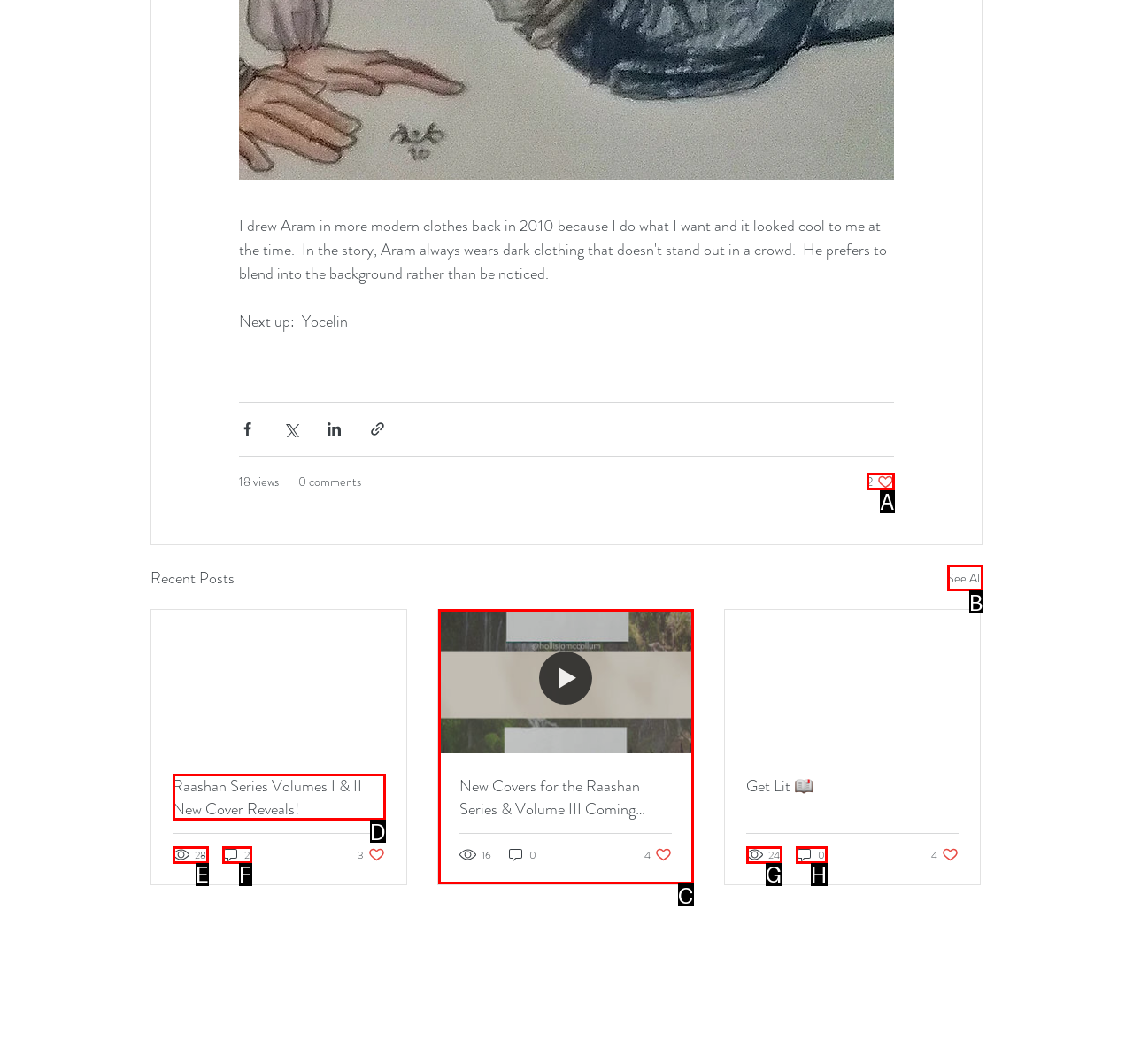Find the HTML element that matches the description provided: See All
Answer using the corresponding option letter.

B